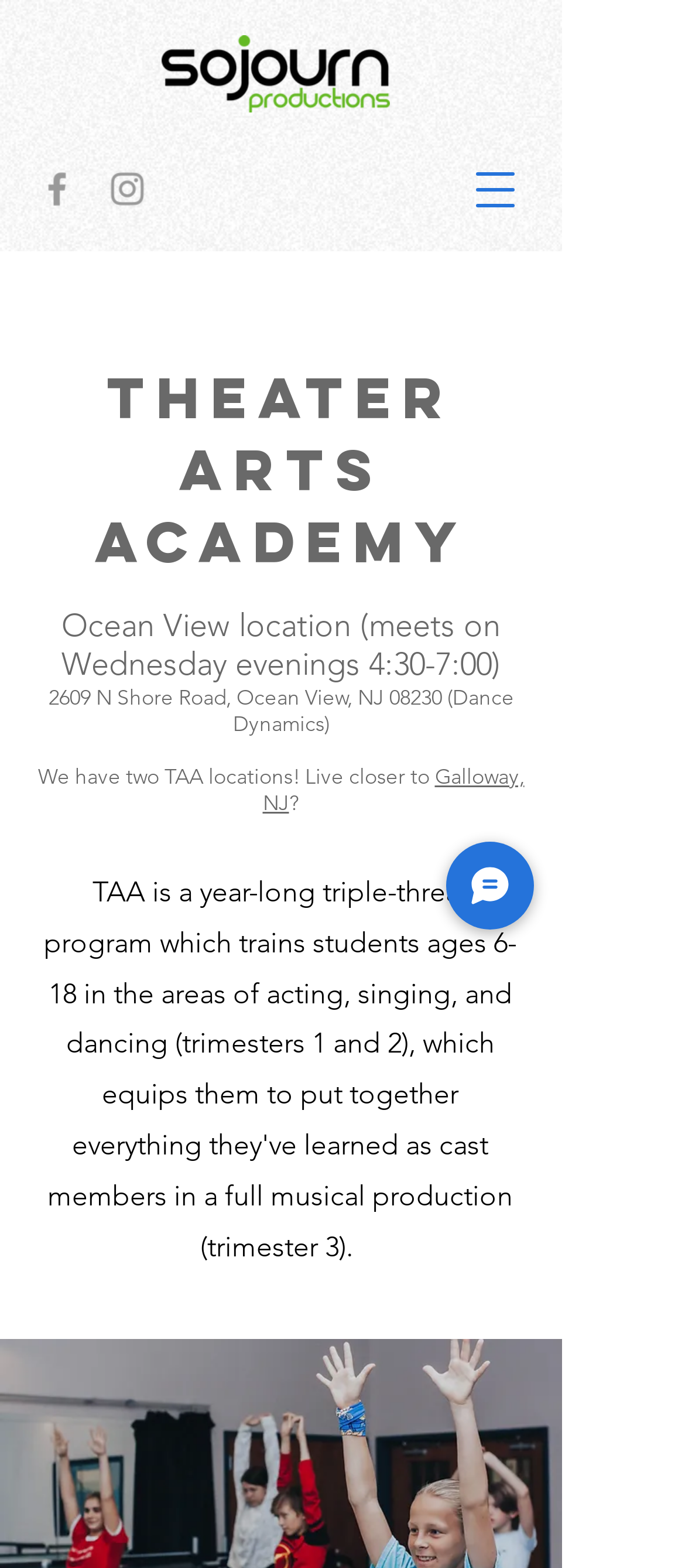Please provide a detailed answer to the question below by examining the image:
How many TAA locations are there?

I inferred that there are two TAA locations because the static text element says 'We have two TAA locations!' and provides a link to the Galloway, NJ location.